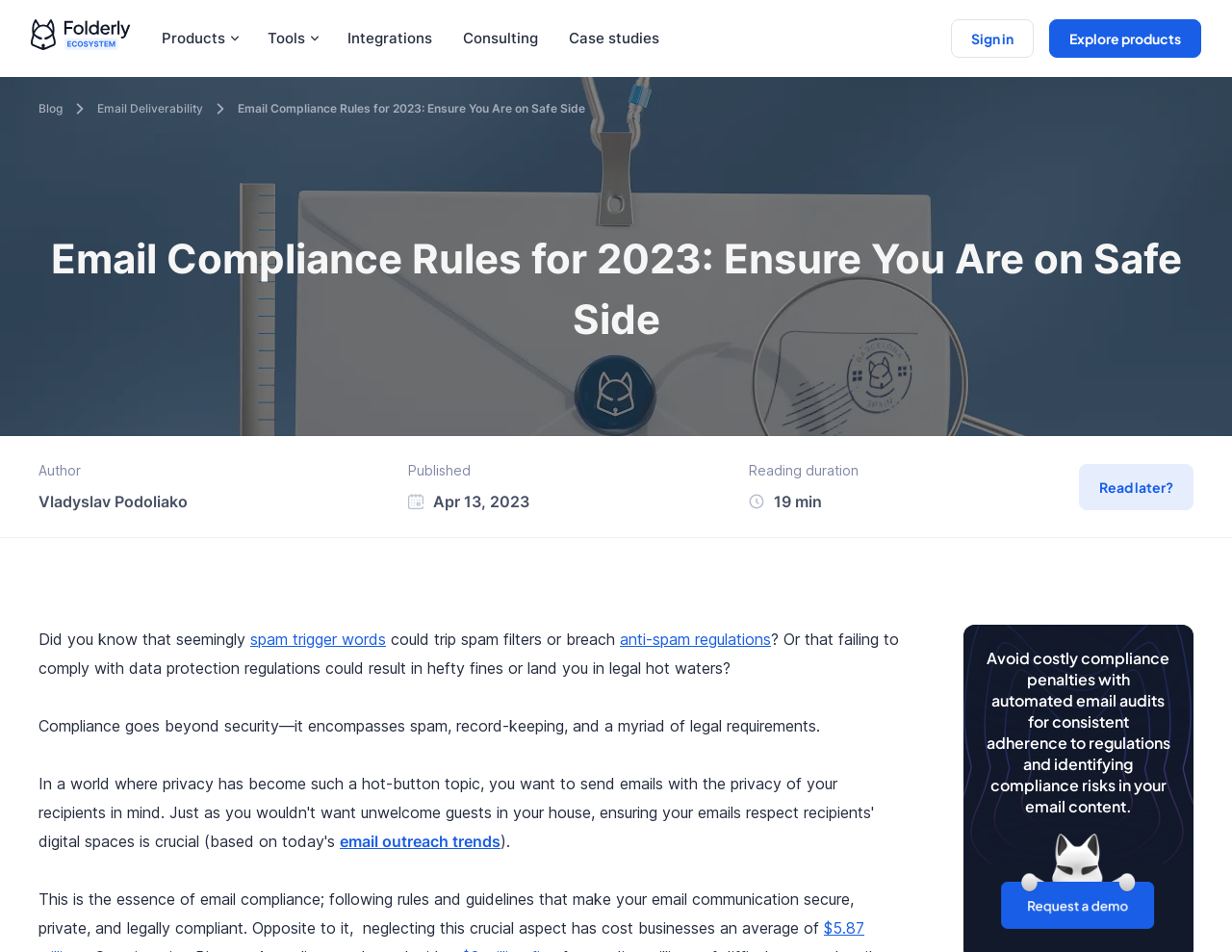Identify the bounding box coordinates for the element you need to click to achieve the following task: "Check the 'Case studies' page". The coordinates must be four float values ranging from 0 to 1, formatted as [left, top, right, bottom].

[0.462, 0.031, 0.535, 0.05]